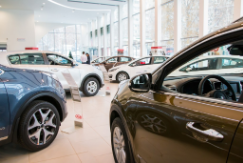Look at the image and give a detailed response to the following question: What is the purpose of showcasing diverse vehicles in the auto shop?

The caption suggests that the diverse inventory of vehicles is showcased to invite potential customers to explore and consider their next car purchase, implying that the auto shop wants to cater to a wide range of customer preferences and needs.